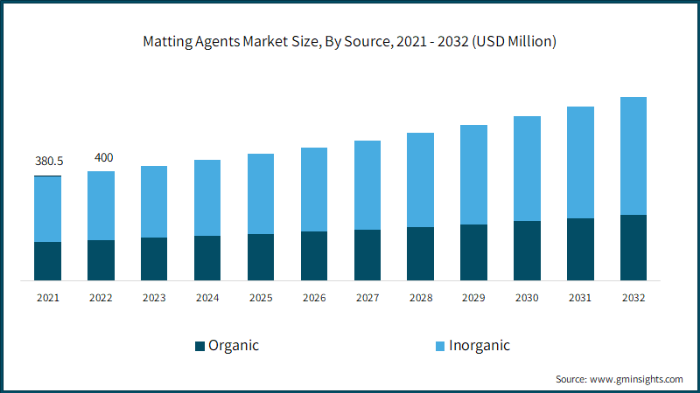Who is the source of the data?
Based on the image, answer the question with as much detail as possible.

The caption attributes the source of the data to GM Insights, emphasizing the credibility and relevance of the information presented in the graph.